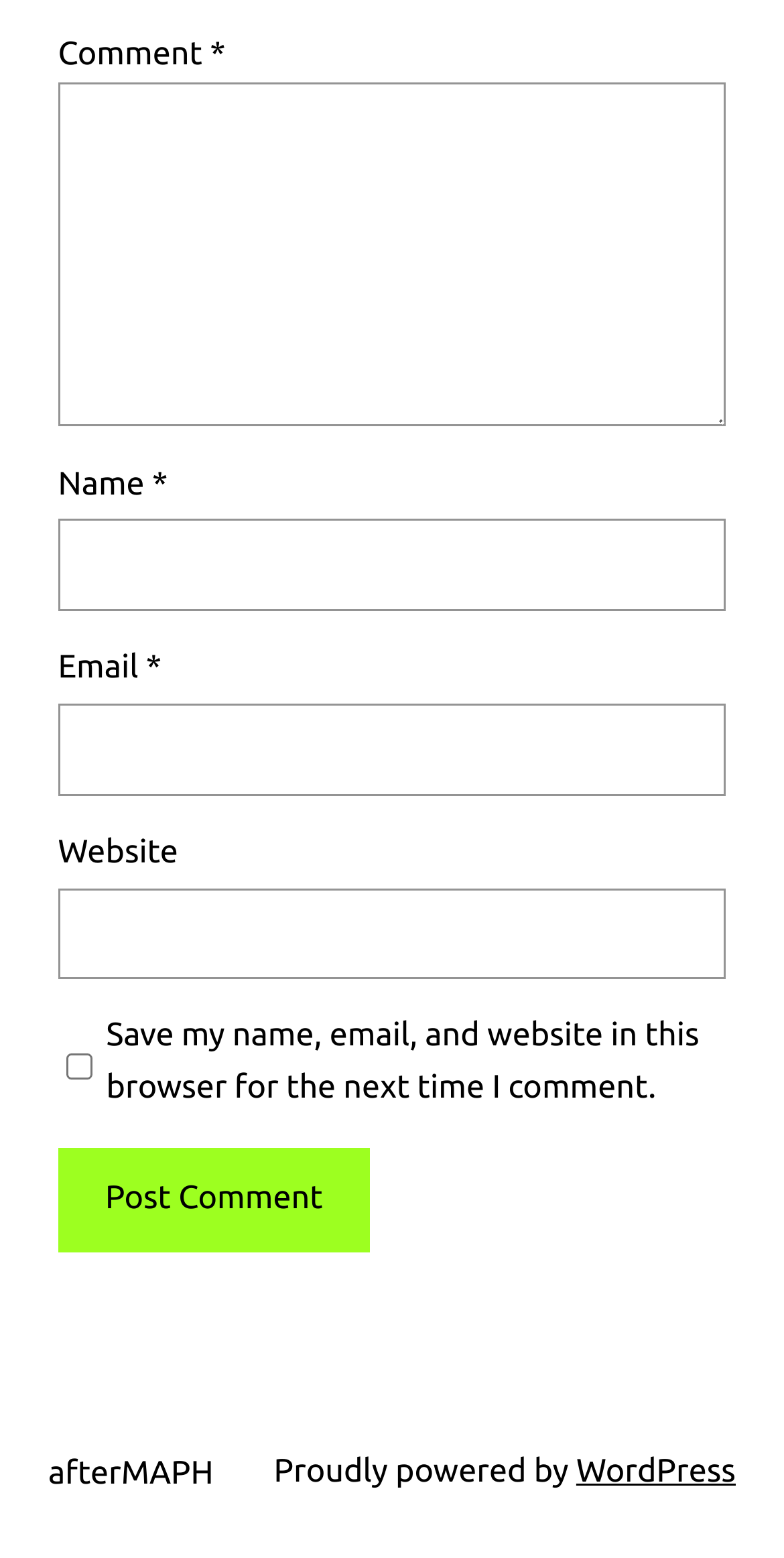Identify the coordinates of the bounding box for the element that must be clicked to accomplish the instruction: "Input your email".

[0.074, 0.452, 0.926, 0.51]